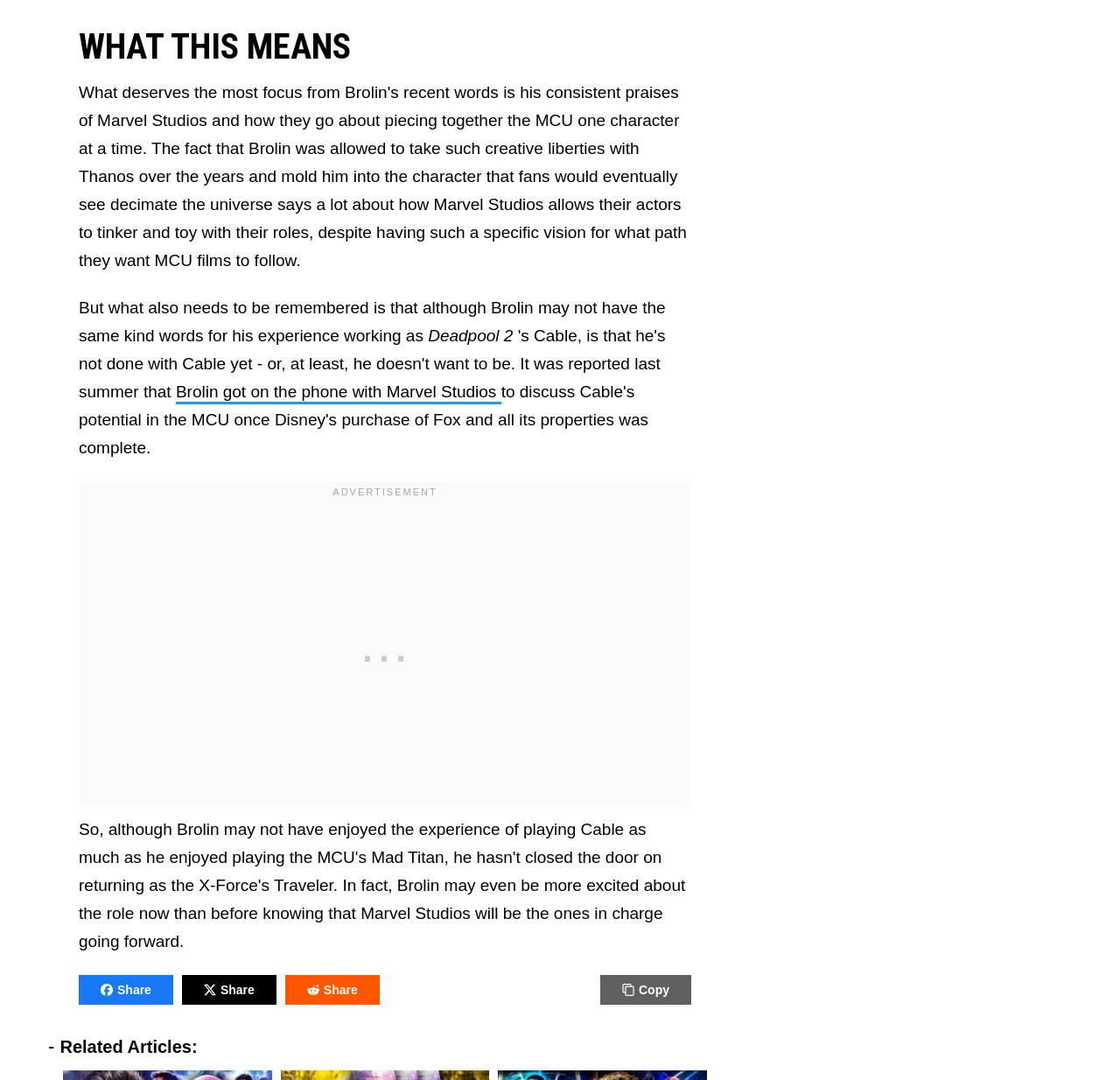Locate the bounding box coordinates of the clickable region necessary to complete the following instruction: "Click on 'Brolin got on the phone with Marvel Studios'". Provide the coordinates in the format of four float numbers between 0 and 1, i.e., [left, top, right, bottom].

[0.157, 0.354, 0.447, 0.374]